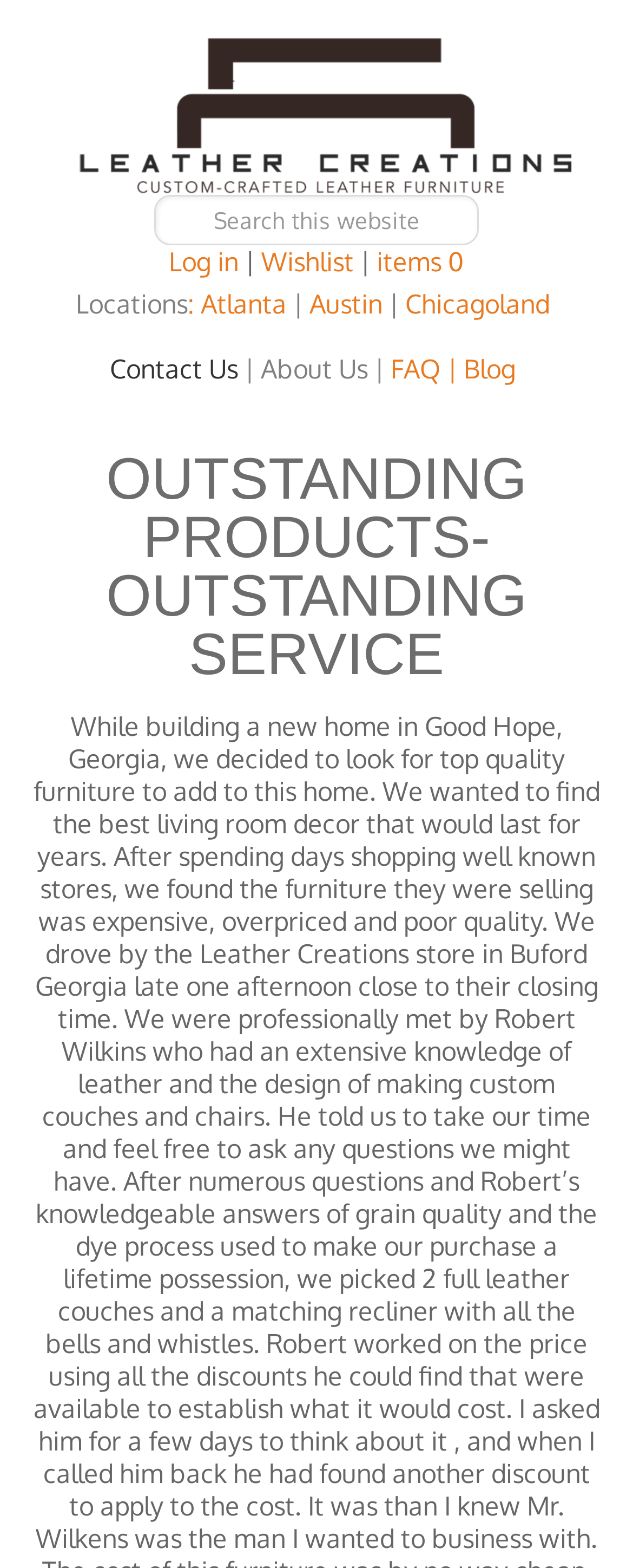Identify the bounding box coordinates of the clickable region to carry out the given instruction: "Search this website".

[0.244, 0.124, 0.756, 0.156]